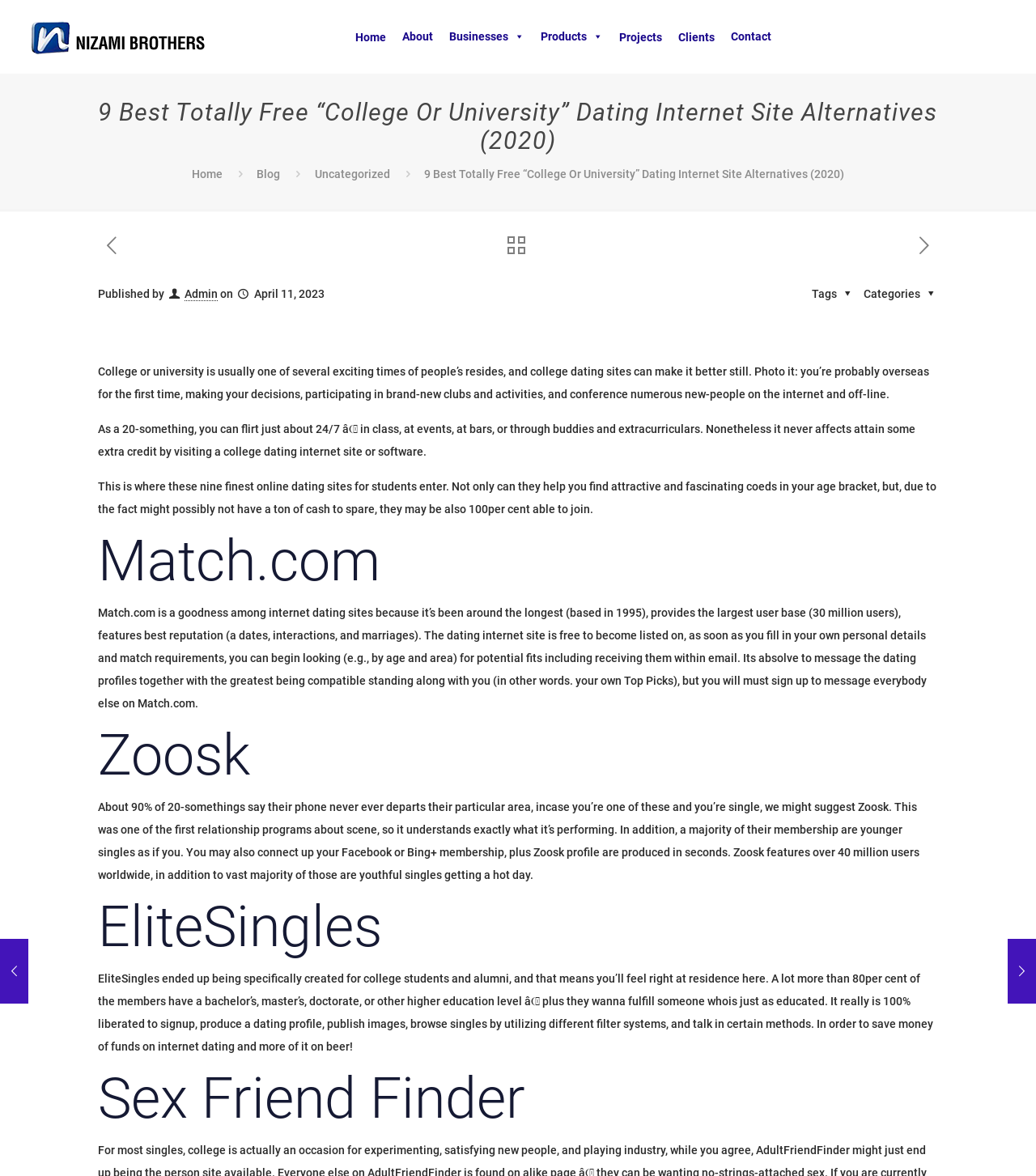Pinpoint the bounding box coordinates of the element you need to click to execute the following instruction: "Click the 'About' link at the top". The bounding box should be represented by four float numbers between 0 and 1, in the format [left, top, right, bottom].

[0.38, 0.021, 0.426, 0.041]